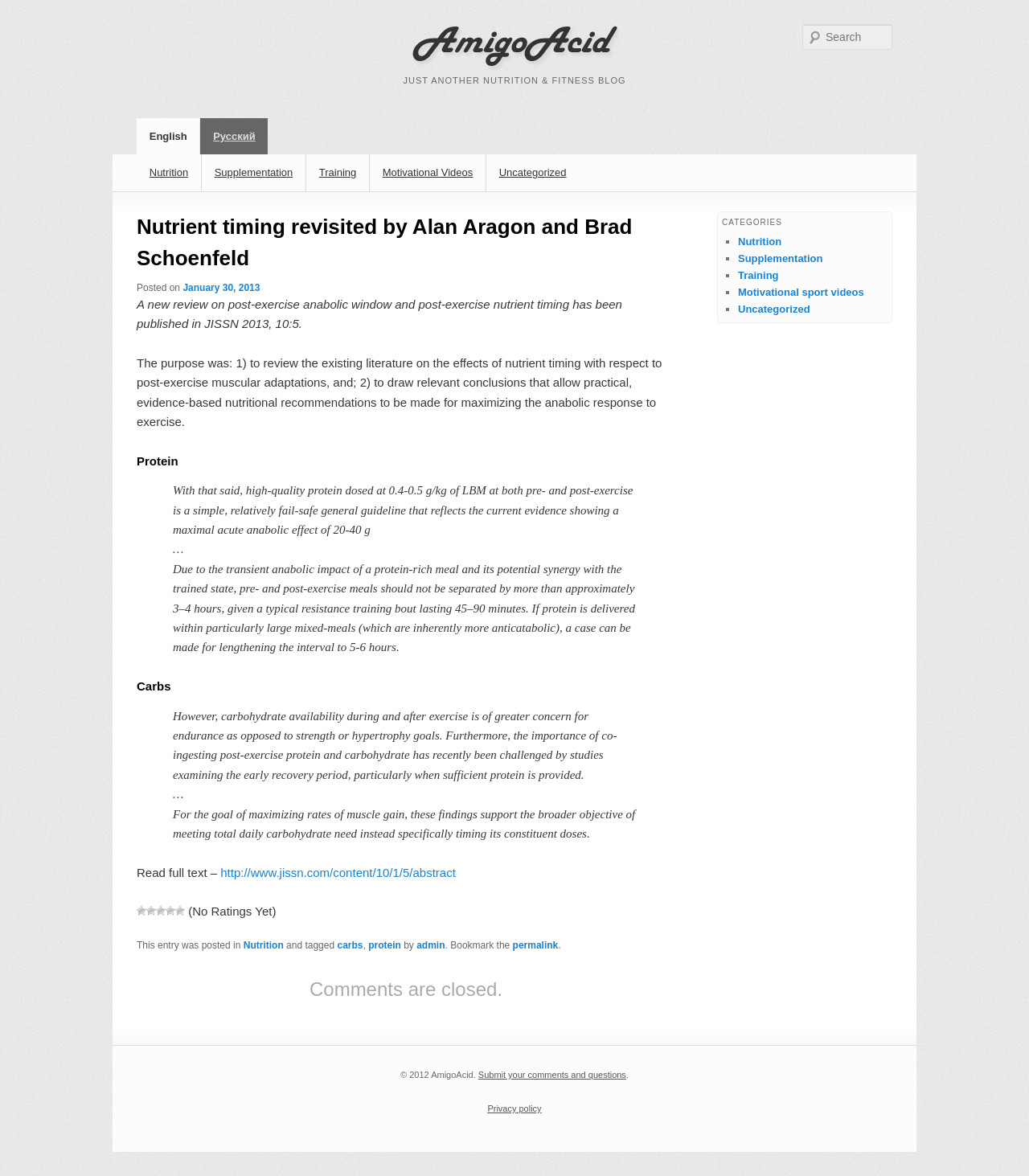Please provide a one-word or phrase answer to the question: 
How many categories are available?

5